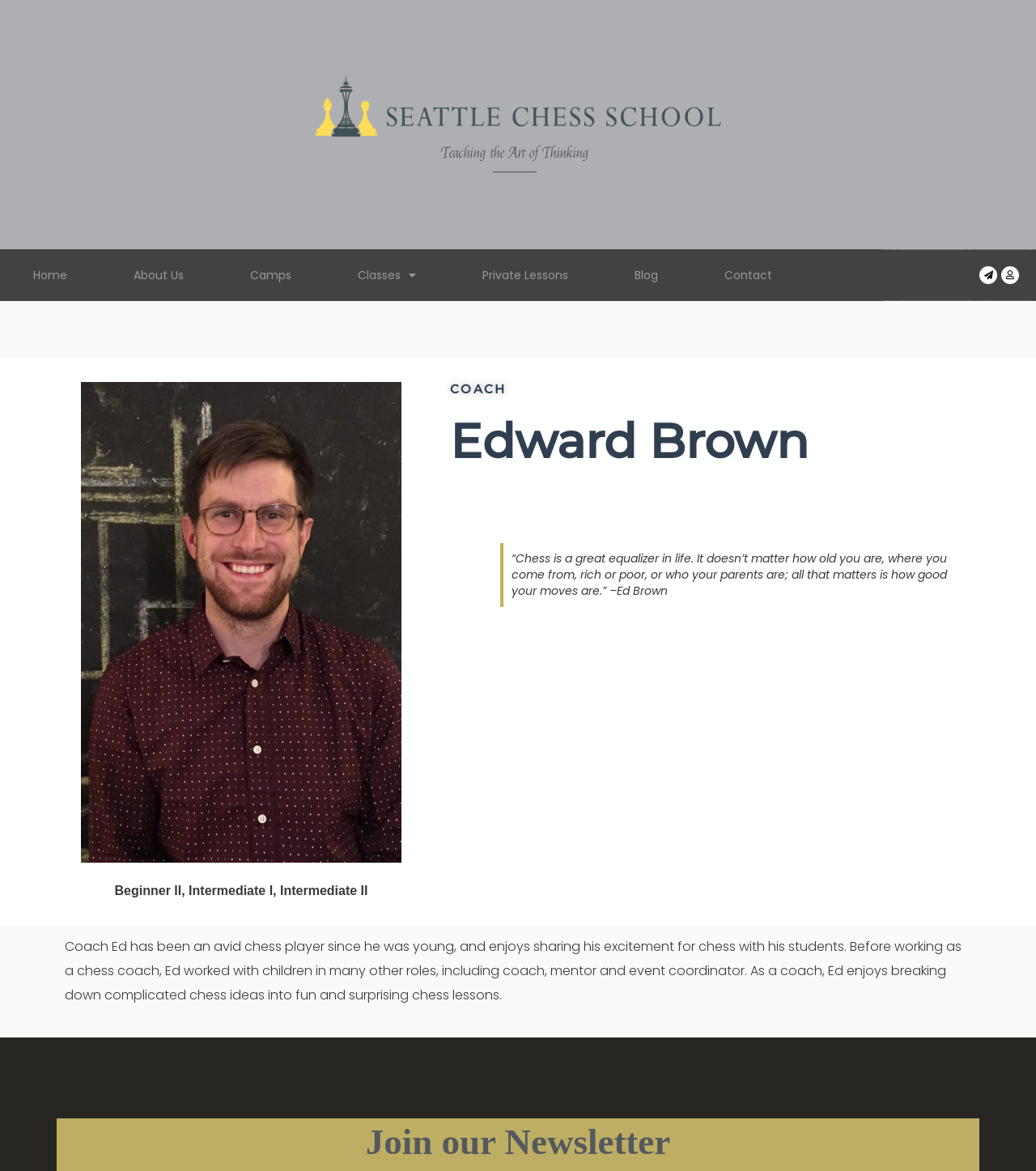What is the name of the chess coach?
Look at the image and construct a detailed response to the question.

The answer can be found by looking at the heading element that says 'COACH' and the subsequent heading element that says 'Edward Brown', which is likely the name of the chess coach.